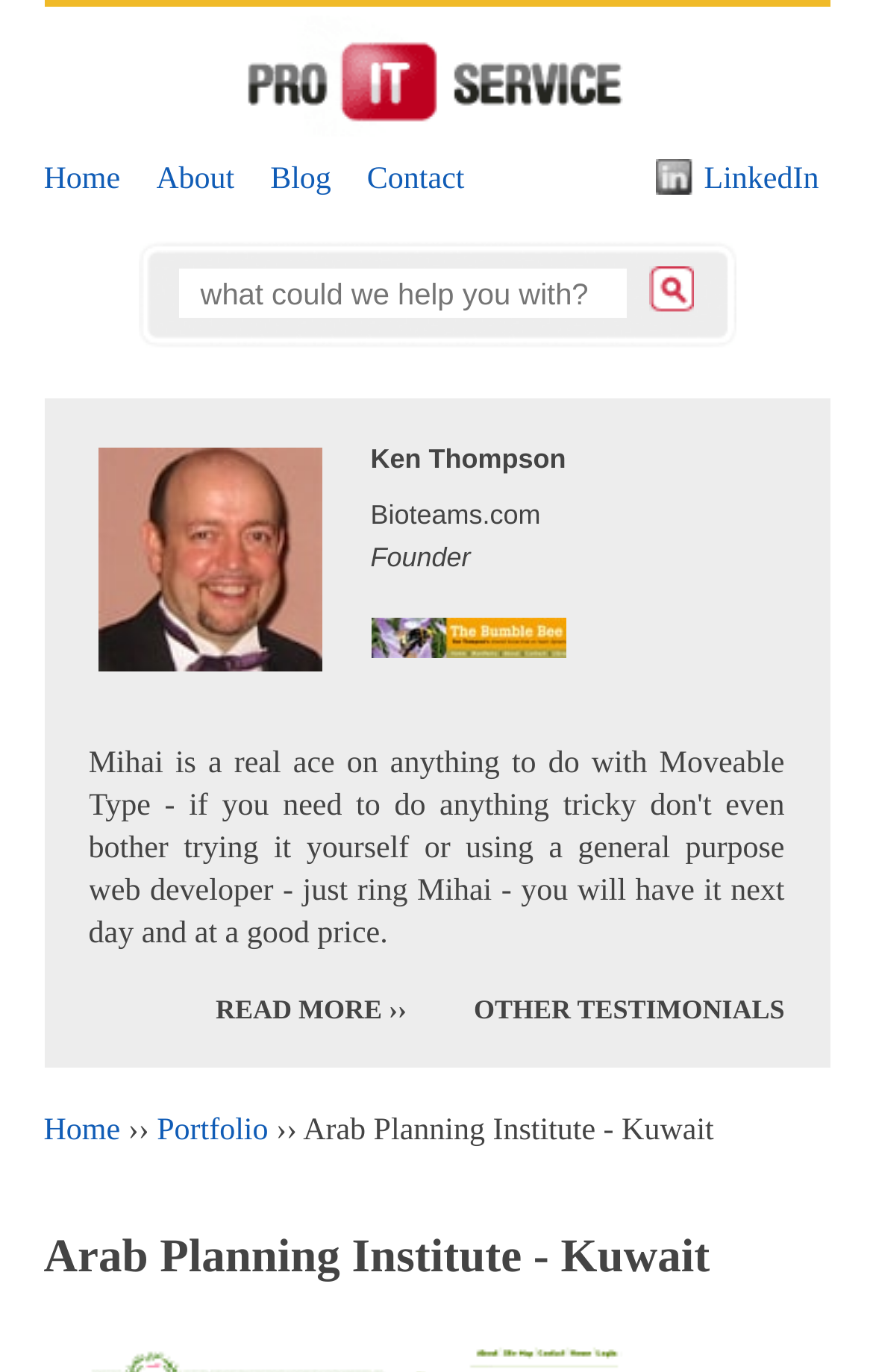What is the name of the project being showcased?
Refer to the image and give a detailed answer to the query.

The heading at the bottom of the webpage mentions 'Arab Planning Institute - Kuwait' which is likely the name of the project being showcased.